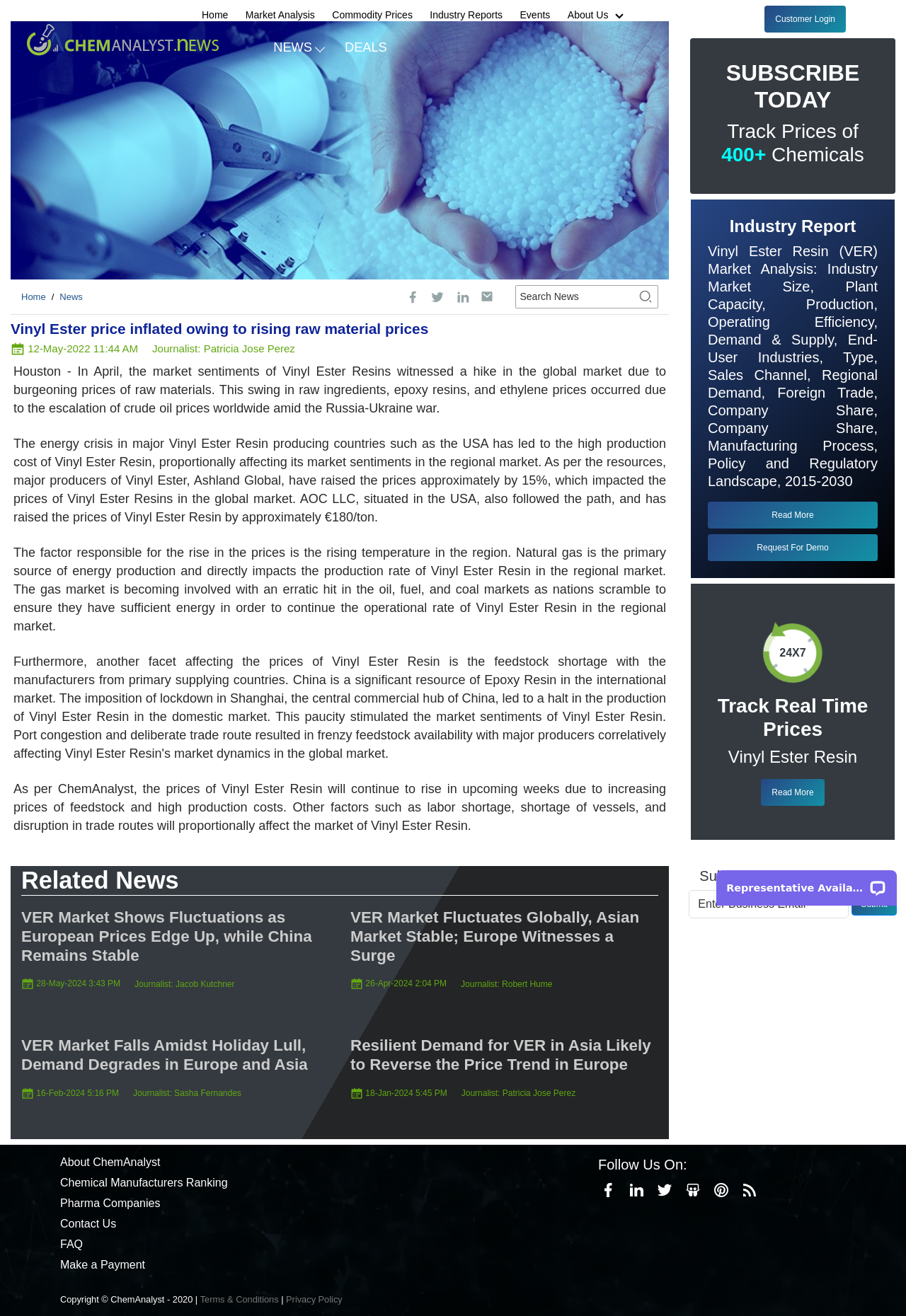Locate the bounding box coordinates of the element to click to perform the following action: 'Read more about Vinyl Ester Resin market analysis'. The coordinates should be given as four float values between 0 and 1, in the form of [left, top, right, bottom].

[0.781, 0.184, 0.969, 0.381]